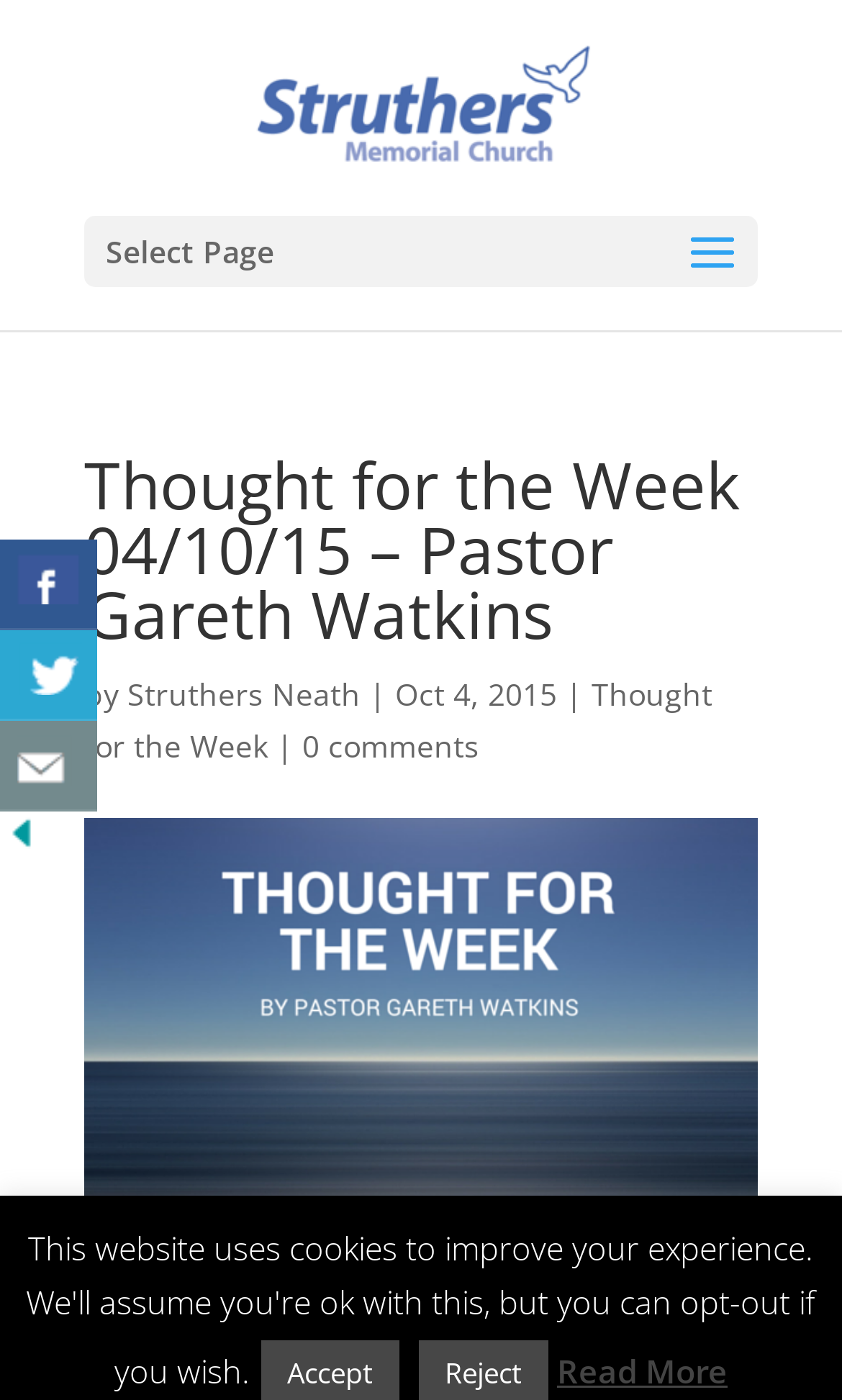Show the bounding box coordinates of the region that should be clicked to follow the instruction: "Read the thought for the week."

[0.1, 0.324, 0.9, 0.478]